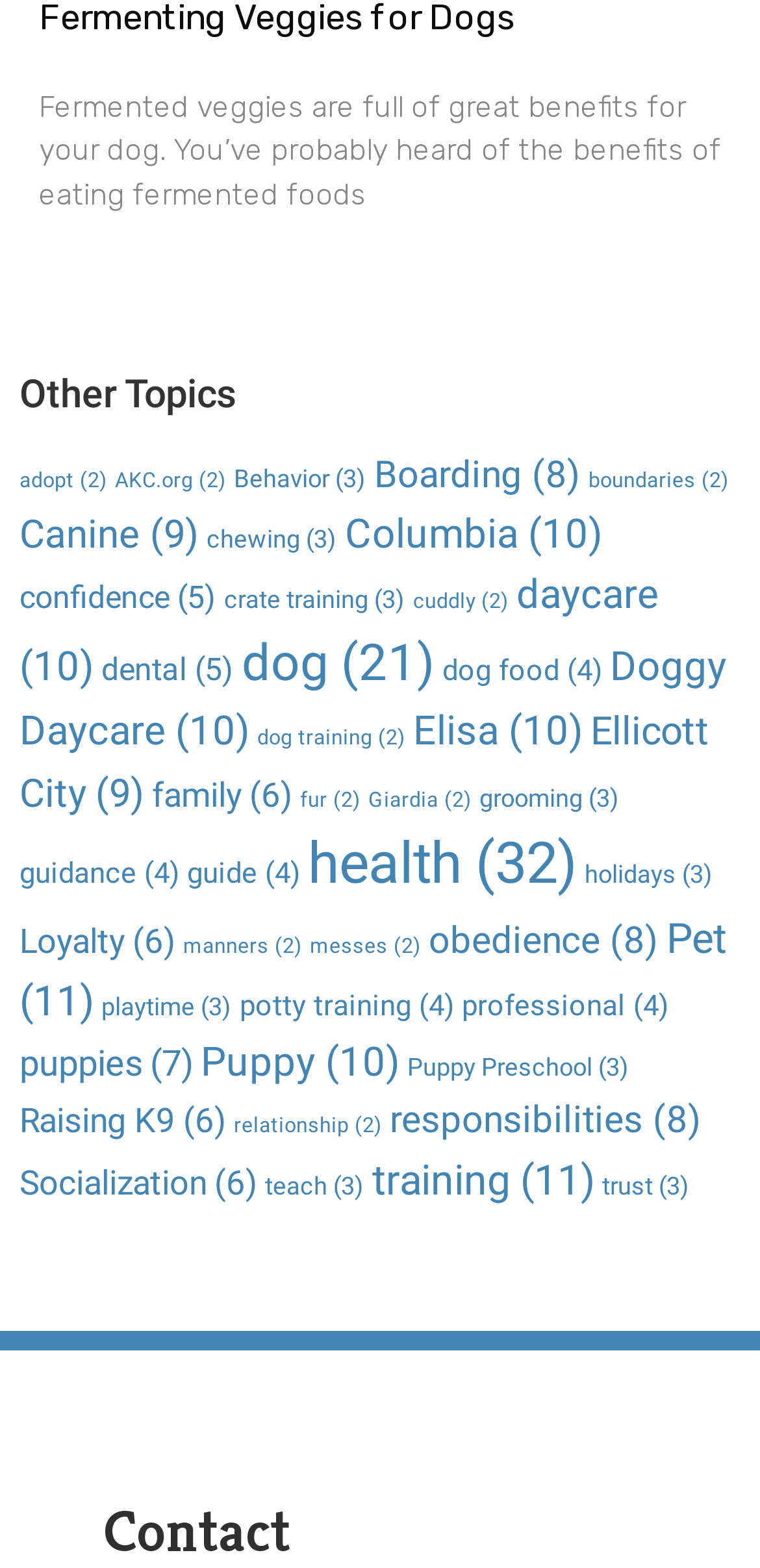Provide a short, one-word or phrase answer to the question below:
How many links are there under 'Other Topics'?

34